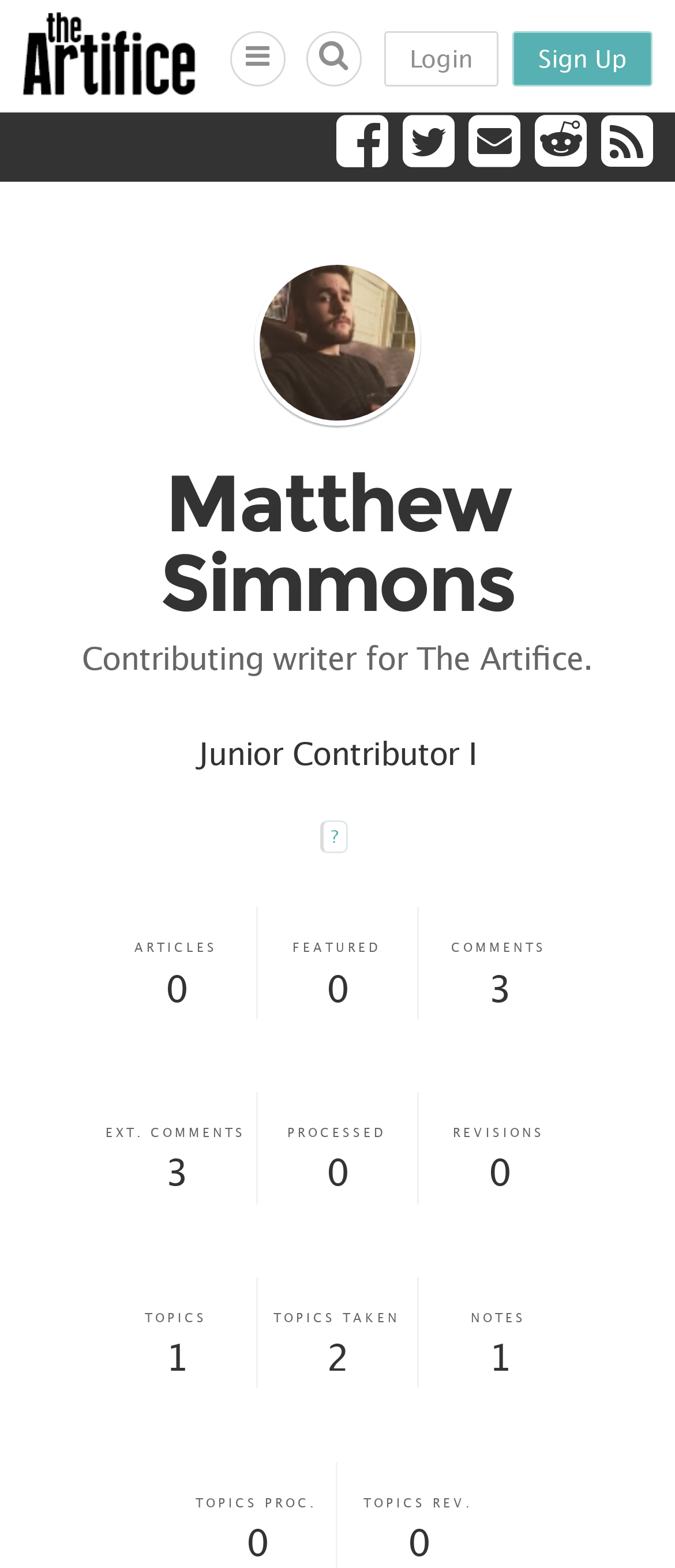What is the type of content the author contributes to?
Ensure your answer is thorough and detailed.

The type of content the author contributes to can be inferred from the image element with the text 'The Artifice' and the link element with the same text. This suggests that the author contributes to The Artifice, which is an online magazine that covers a wide spectrum of art forms.